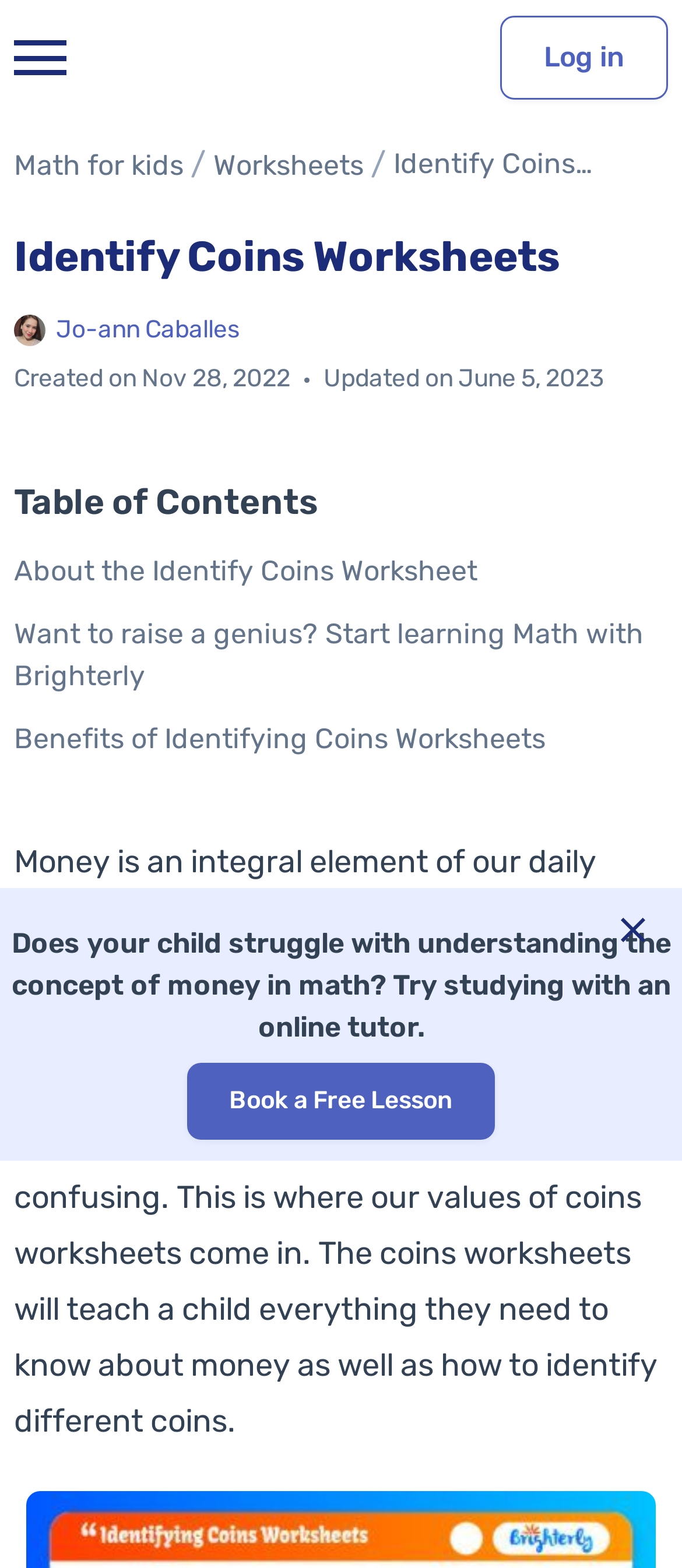Please identify the bounding box coordinates of the element that needs to be clicked to execute the following command: "visit Sasha Grutzeck's profile". Provide the bounding box using four float numbers between 0 and 1, formatted as [left, top, right, bottom].

None